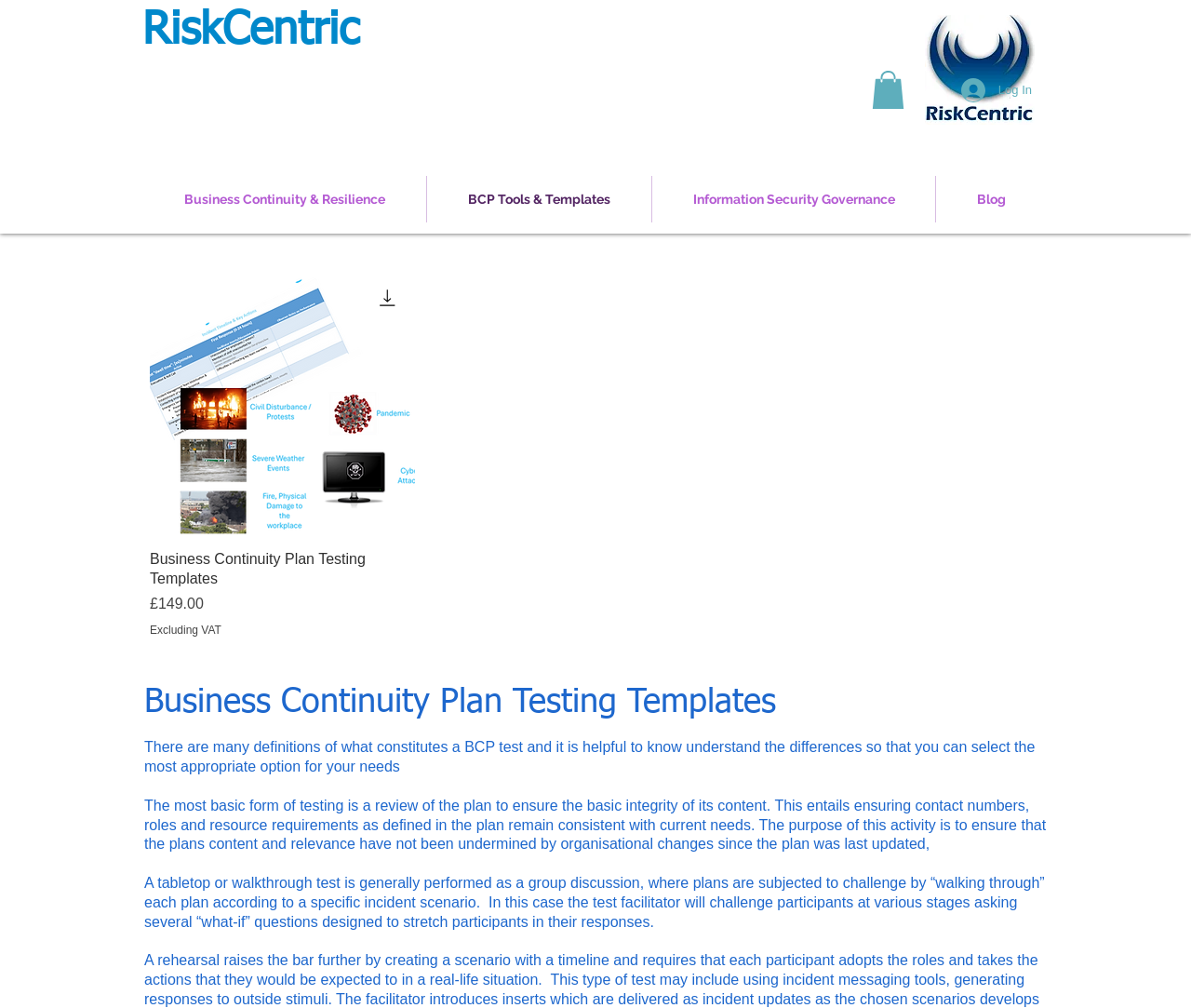What is the purpose of reviewing a business continuity plan?
Using the image, provide a detailed and thorough answer to the question.

According to the webpage, the purpose of reviewing a business continuity plan is to ensure the basic integrity of its content, which involves checking that contact numbers, roles, and resource requirements as defined in the plan remain consistent with current needs.